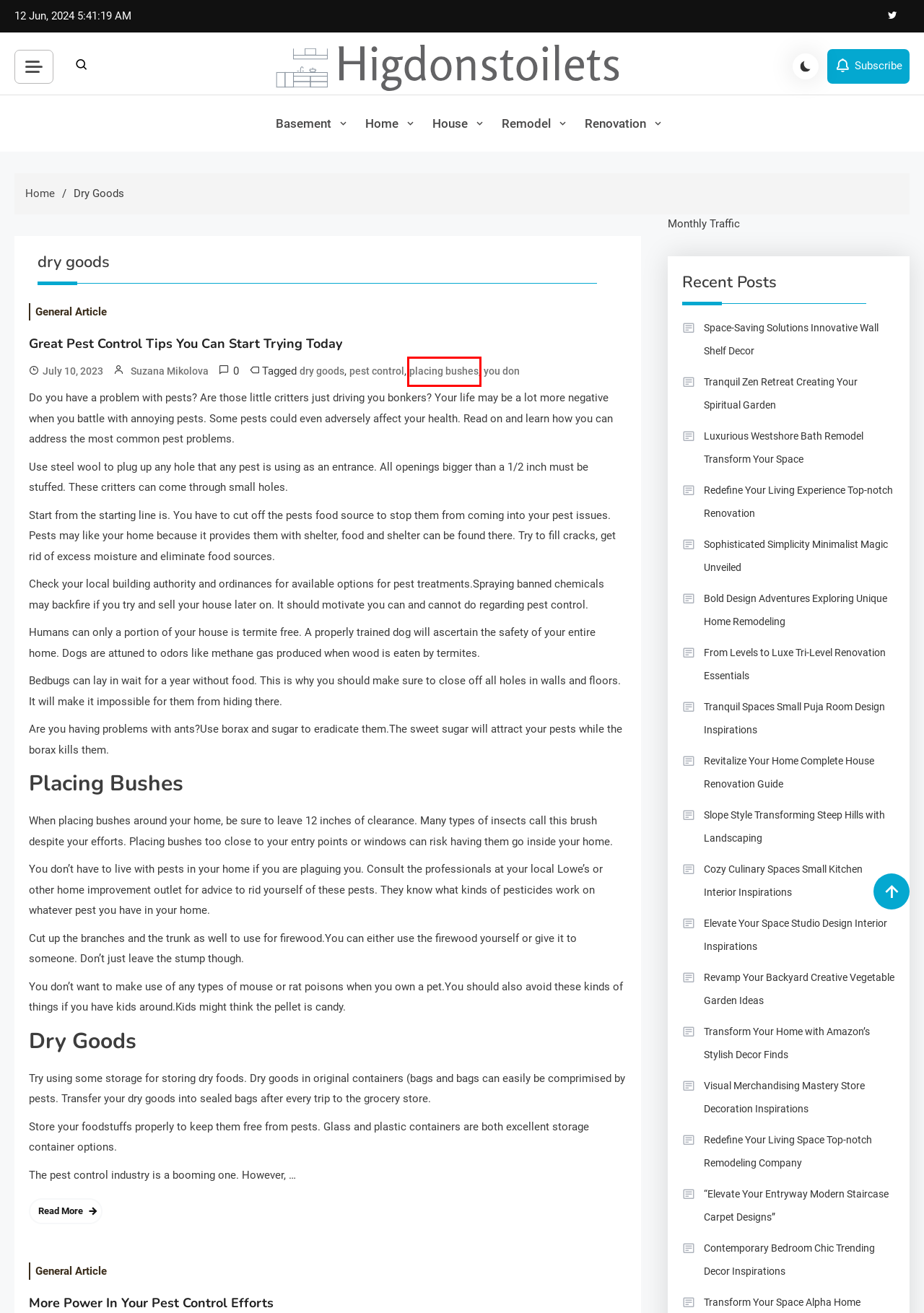Observe the provided screenshot of a webpage with a red bounding box around a specific UI element. Choose the webpage description that best fits the new webpage after you click on the highlighted element. These are your options:
A. placing bushes - Higdonstoilets
B. Suzana Mikolova - Higdonstoilets
C. Elevate Your Space Studio Design Interior Inspirations
D. Bold Design Adventures Exploring Unique Home Remodeling
E. From Levels to Luxe Tri-Level Renovation Essentials
F. Redefine Your Living Space Top-notch Remodeling Company
G. Redefine Your Living Experience Top-notch Renovation - Higdonstoilets
H. Revitalize Your Home Complete House Renovation Guide

A